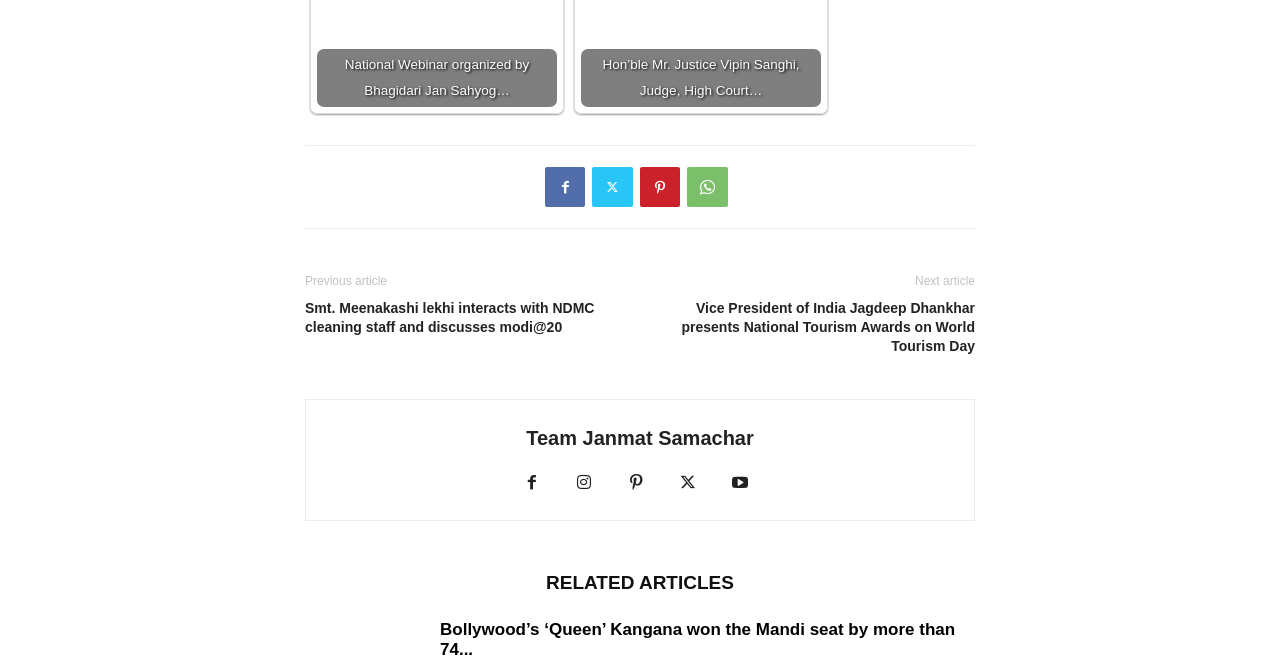Find the bounding box coordinates of the area that needs to be clicked in order to achieve the following instruction: "Check the related article about Kangana". The coordinates should be specified as four float numbers between 0 and 1, i.e., [left, top, right, bottom].

[0.344, 0.937, 0.746, 0.996]